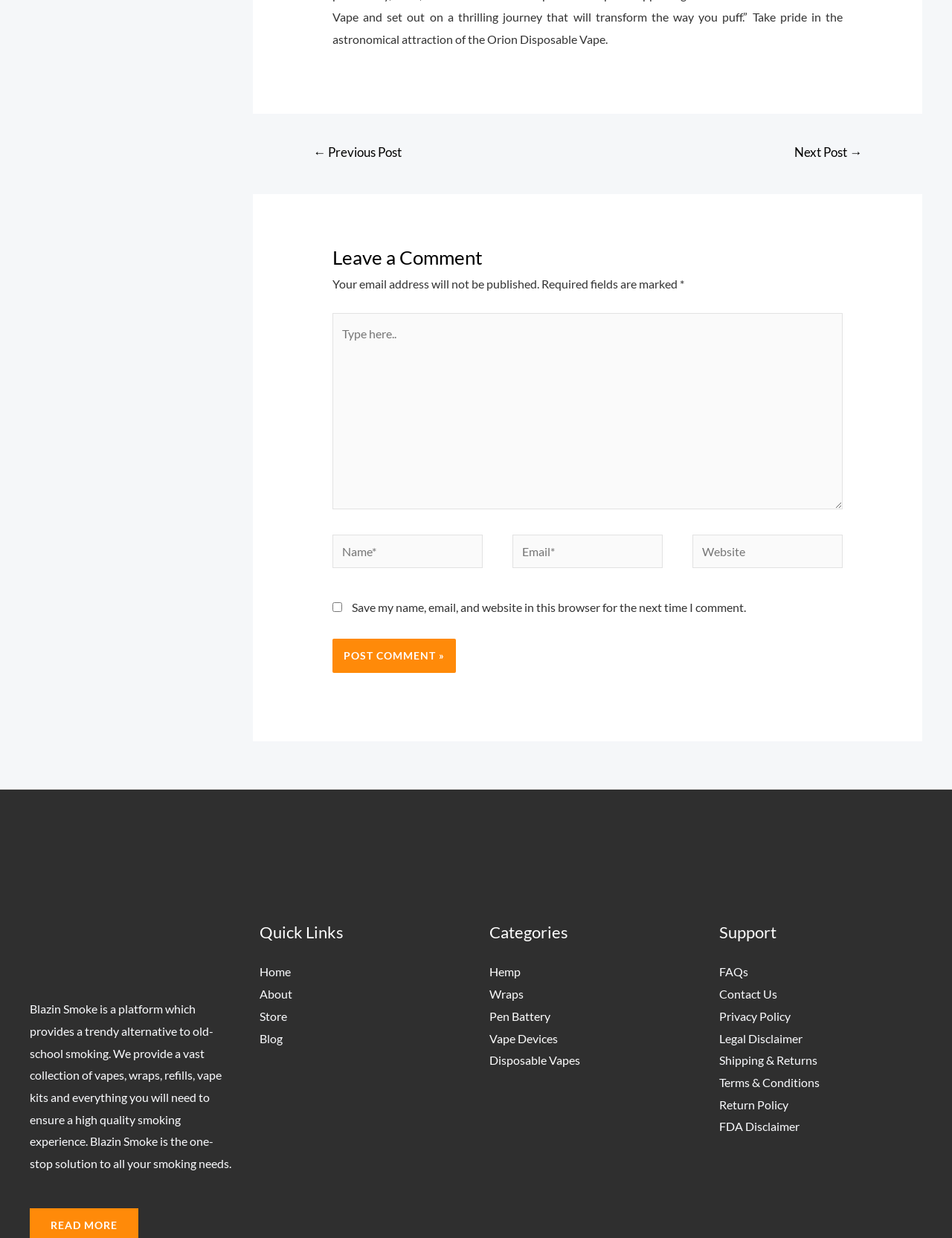Predict the bounding box of the UI element that fits this description: "parent_node: Website name="url" placeholder="Website"".

[0.727, 0.432, 0.885, 0.459]